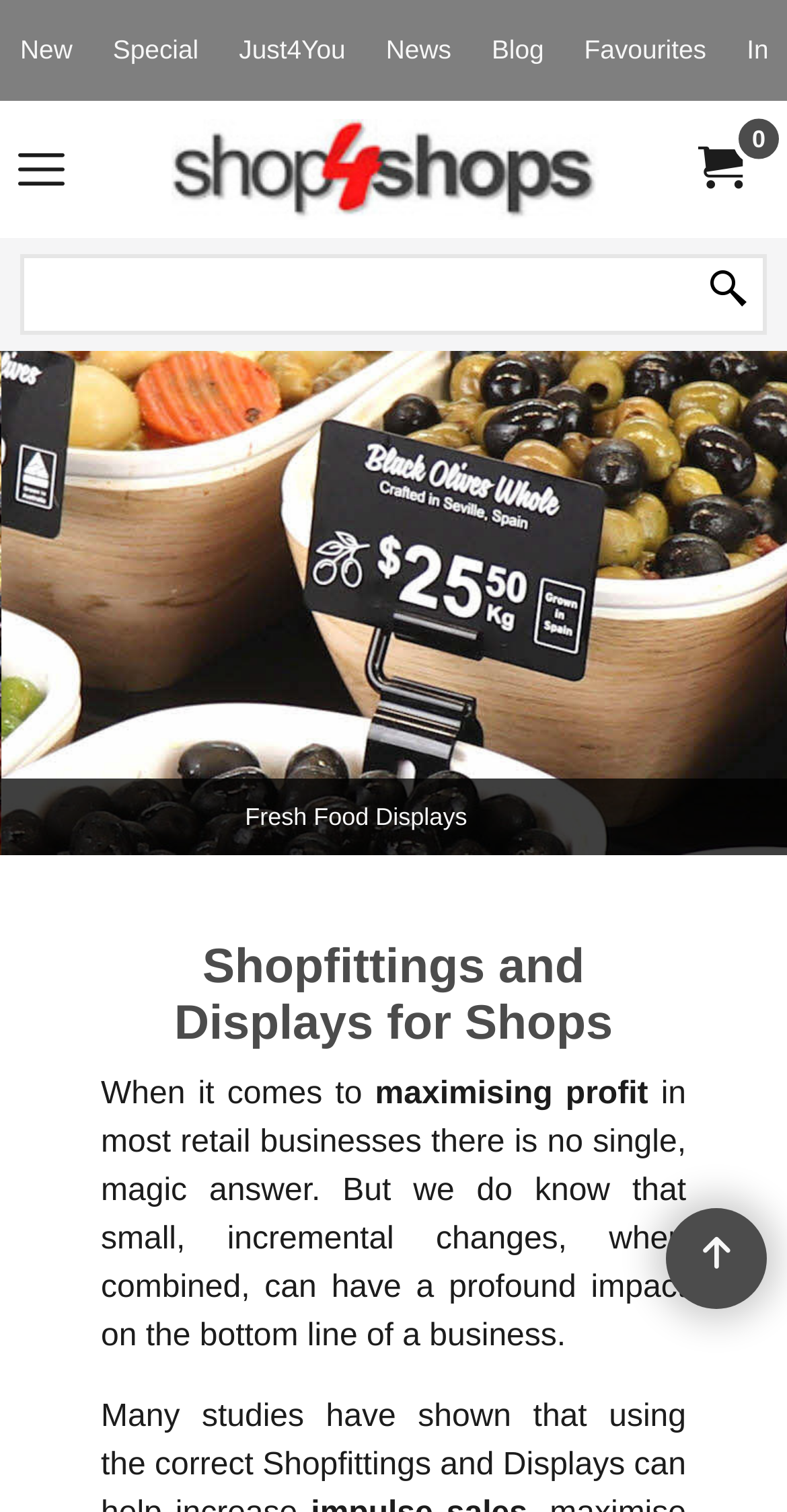Give the bounding box coordinates for this UI element: "title="shop4shops logo"". The coordinates should be four float numbers between 0 and 1, arranged as [left, top, right, bottom].

[0.192, 0.079, 0.787, 0.145]